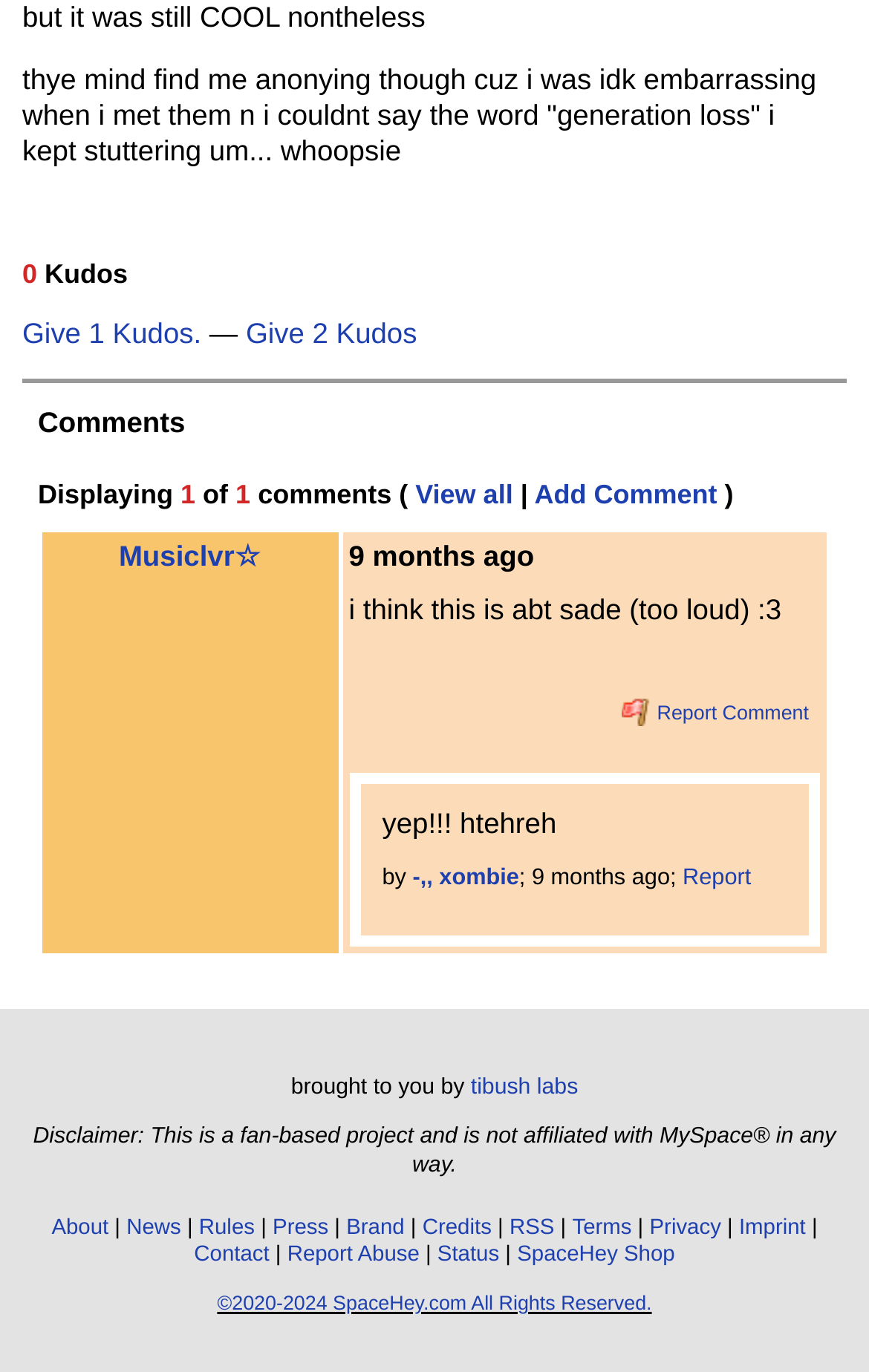Locate the bounding box coordinates of the element that needs to be clicked to carry out the instruction: "Report a comment". The coordinates should be given as four float numbers ranging from 0 to 1, i.e., [left, top, right, bottom].

[0.714, 0.512, 0.931, 0.528]